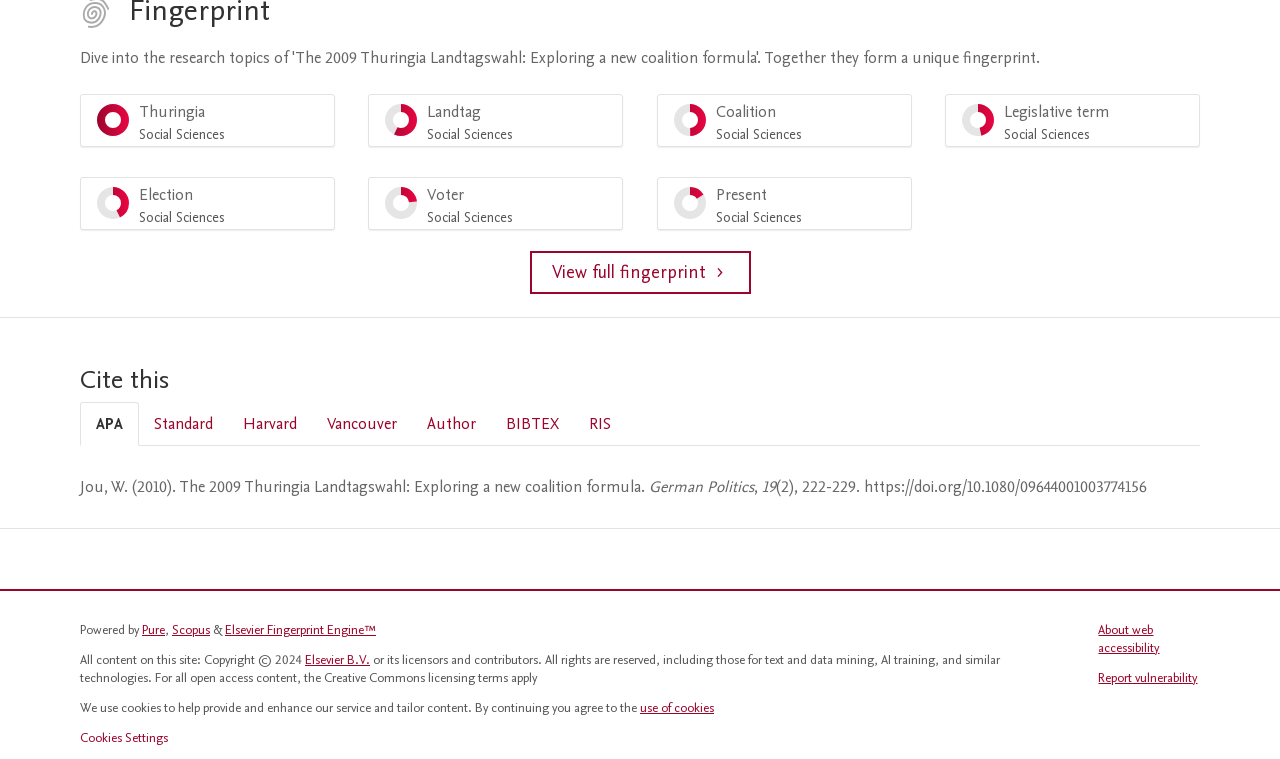Pinpoint the bounding box coordinates of the area that should be clicked to complete the following instruction: "Go to Pure website". The coordinates must be given as four float numbers between 0 and 1, i.e., [left, top, right, bottom].

[0.111, 0.819, 0.129, 0.842]